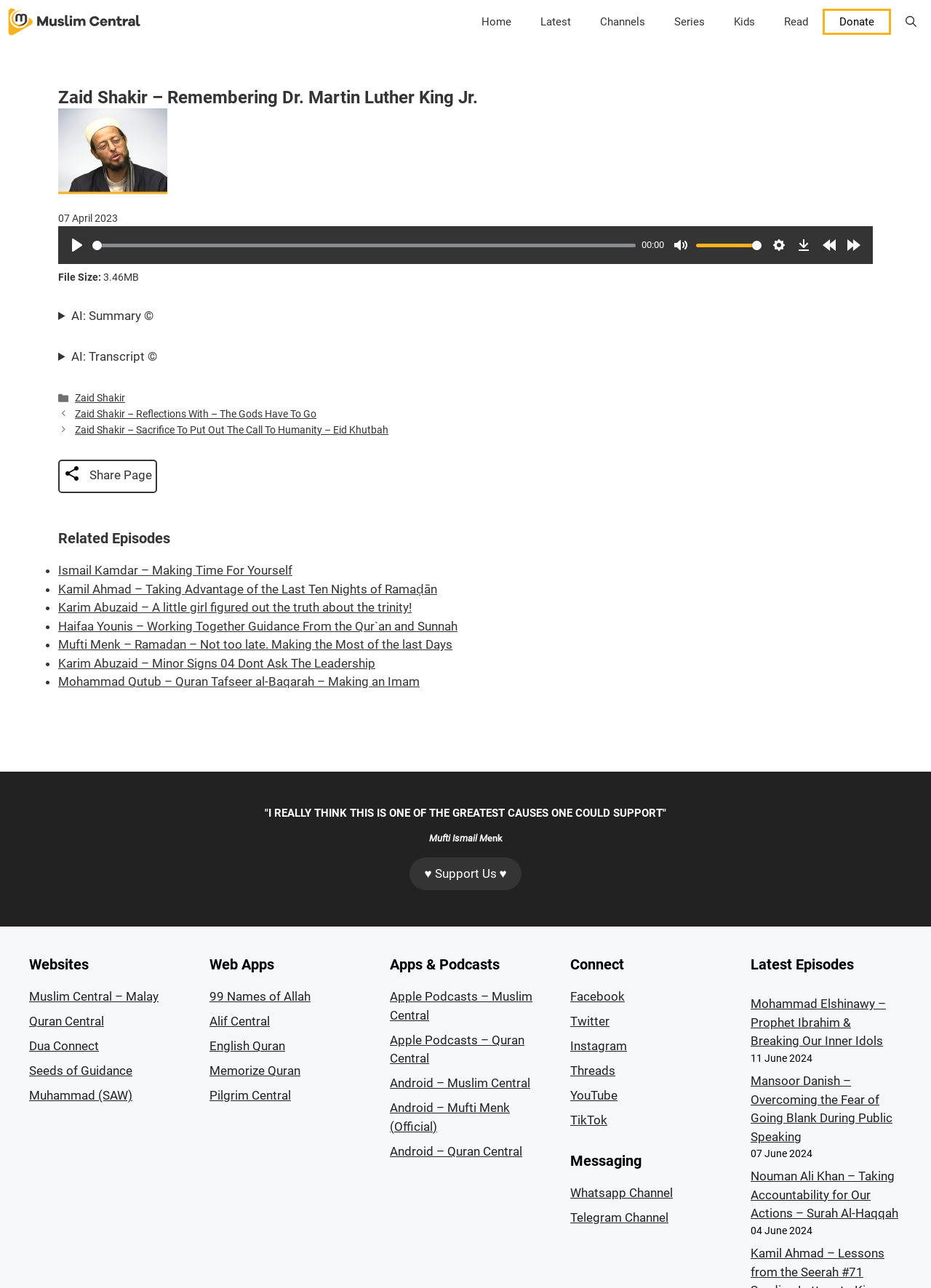Determine the title of the webpage and give its text content.

Zaid Shakir – Remembering Dr. Martin Luther King Jr.